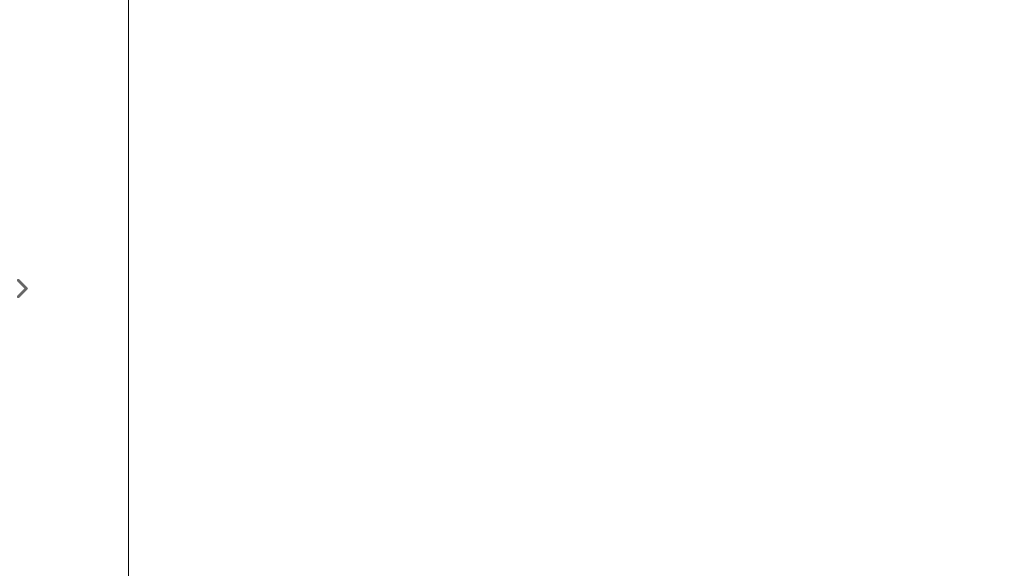What is the outcome of the transformation portrait experience?
Refer to the image and provide a one-word or short phrase answer.

Confidence and self-acceptance